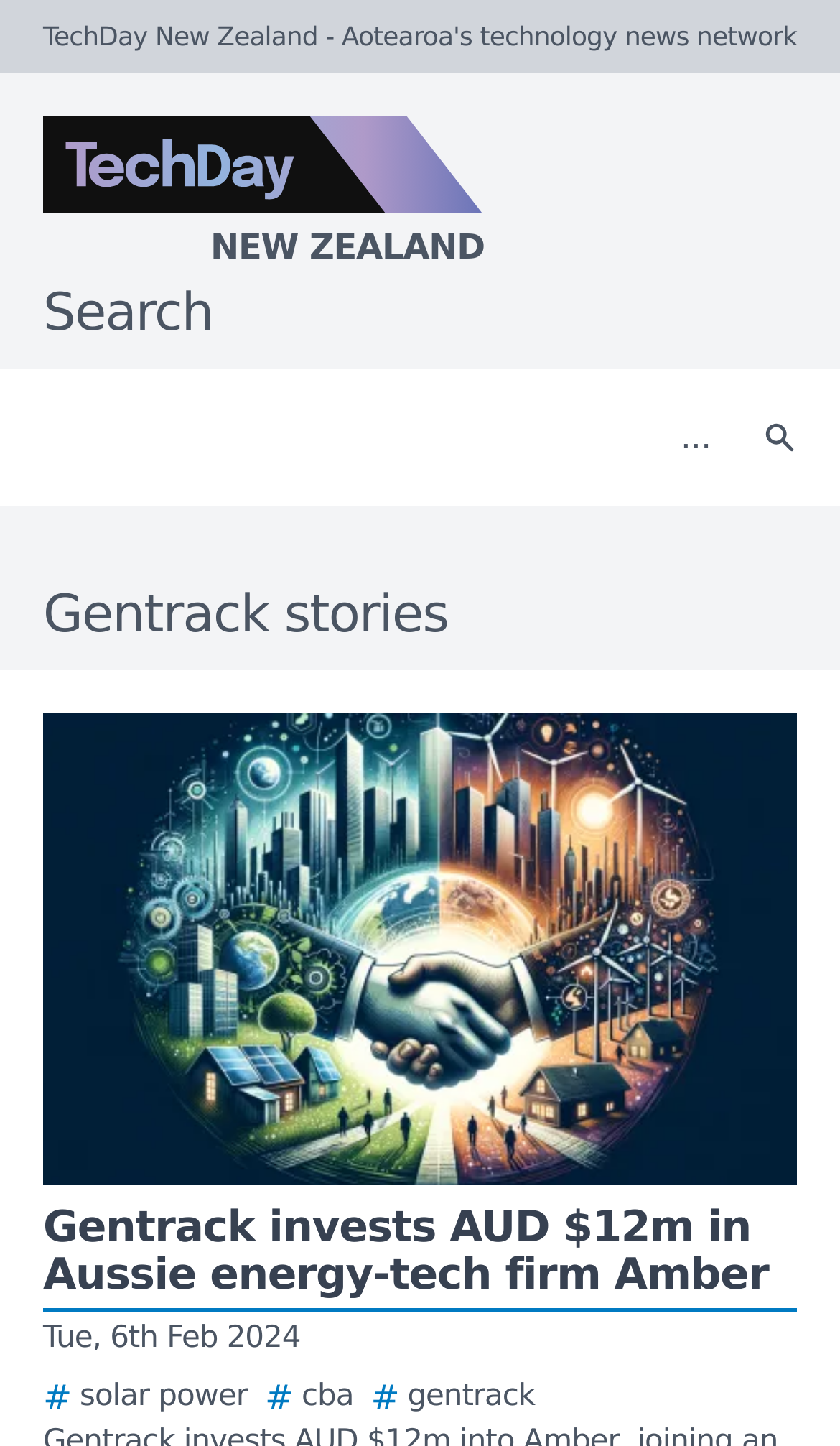Construct a thorough caption encompassing all aspects of the webpage.

The webpage is a list of Gentrack stories on TechDay New Zealand. At the top left corner, there is a link to the TechDay New Zealand logo, which is accompanied by an image of the logo. Below the logo, there is a search bar with a label "Search" and a text box where users can input their search queries. The search bar is accompanied by a search button on its right side, which has a small icon. 

Below the search bar, there is a heading that reads "Gentrack stories". Under this heading, there is a story image that takes up most of the width of the page.